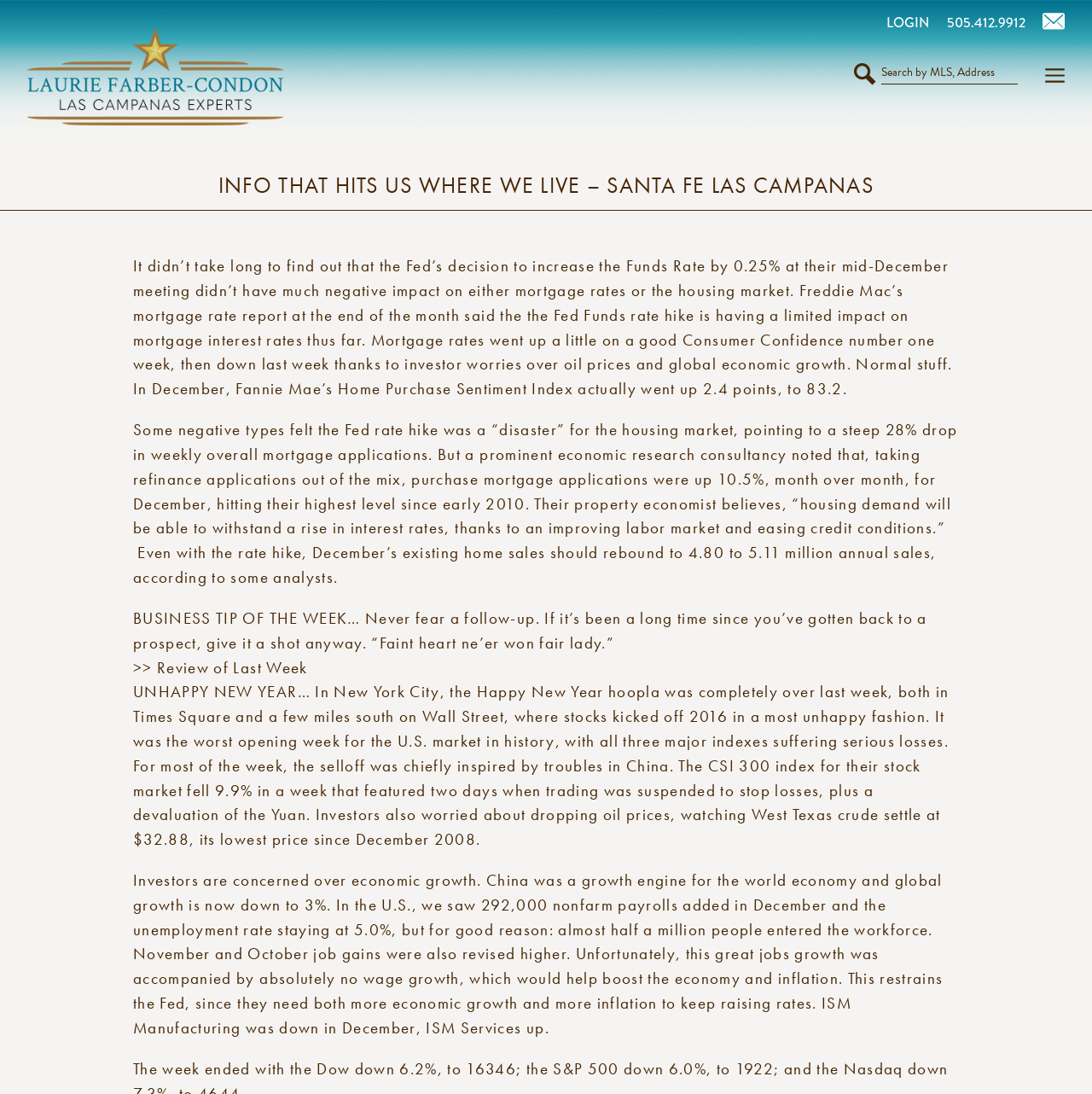Please provide a brief answer to the question using only one word or phrase: 
What is the name of the website?

Las Campanas Experts